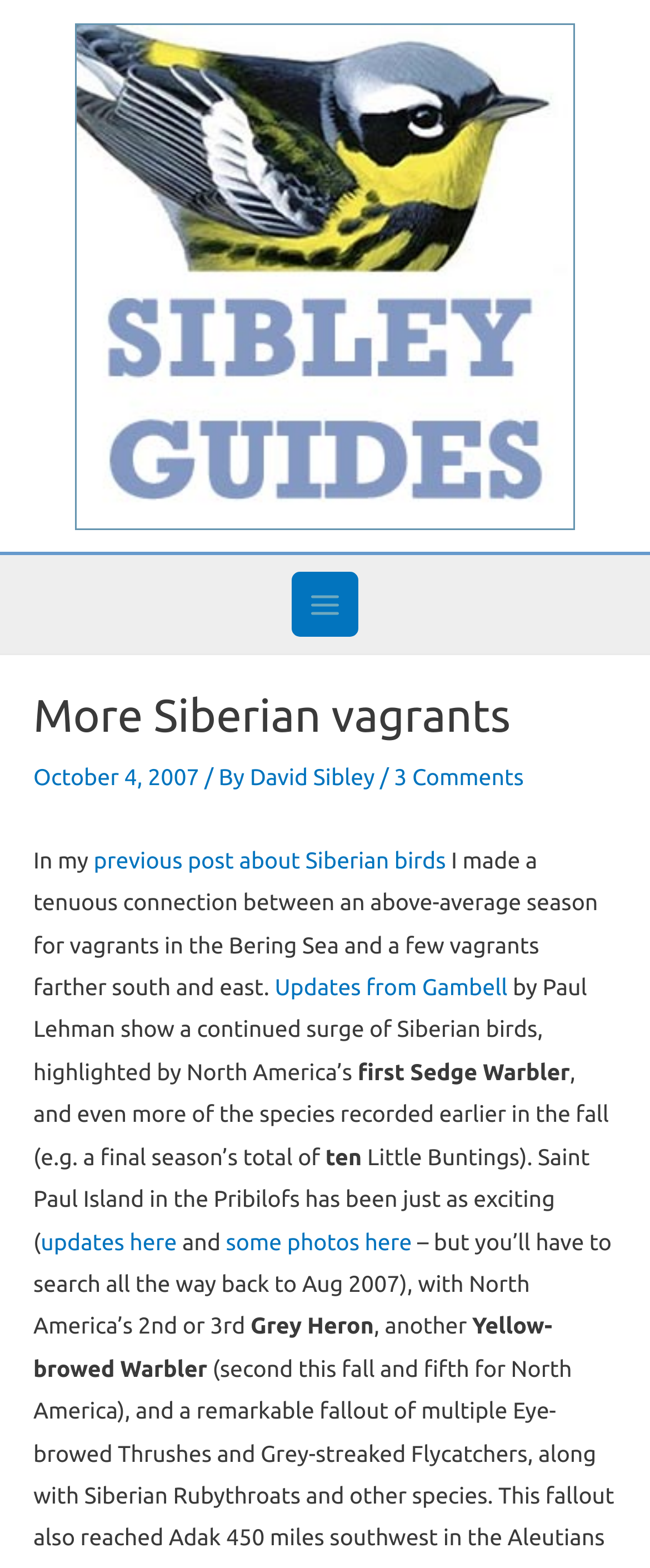Please give a one-word or short phrase response to the following question: 
What is the name of the bird mentioned in the article?

Sedge Warbler